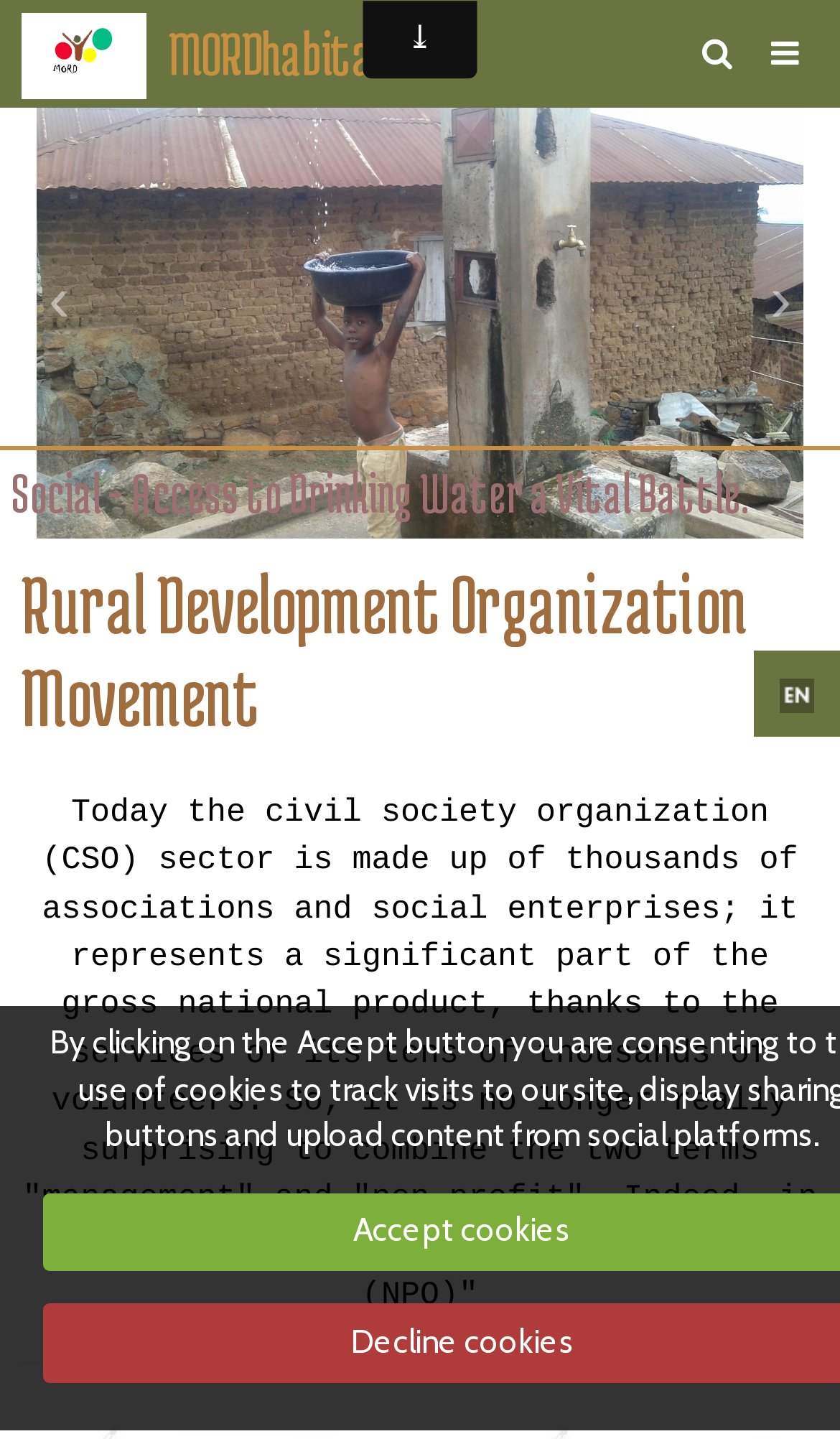Please determine the bounding box coordinates of the element to click in order to execute the following instruction: "Browse books". The coordinates should be four float numbers between 0 and 1, specified as [left, top, right, bottom].

None